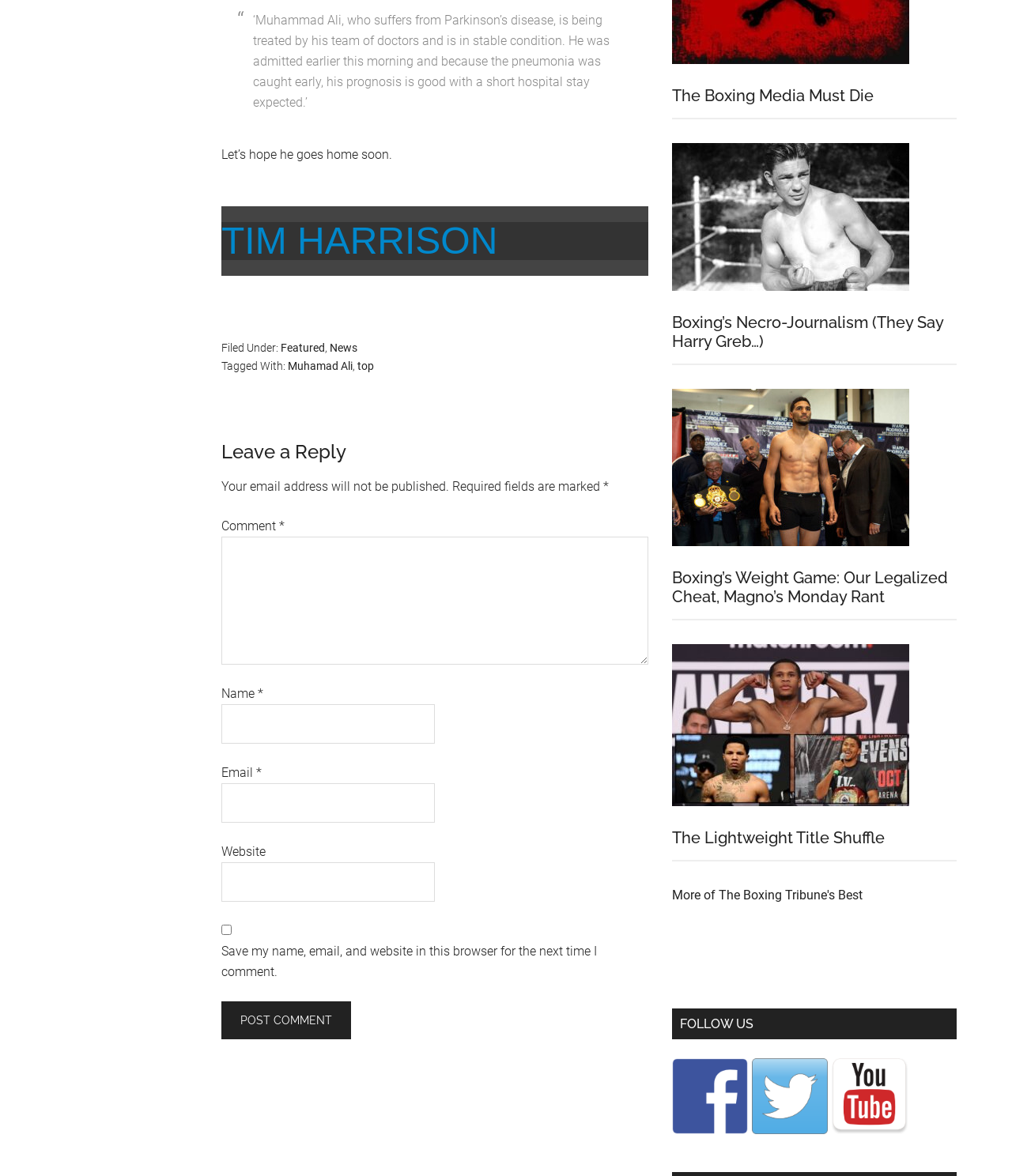What is the name of the person mentioned in the quote?
Provide an in-depth answer to the question, covering all aspects.

The quote is 'Muhammad Ali, who suffers from Parkinson’s disease, is being treated by his team of doctors and is in stable condition. He was admitted earlier this morning and because the pneumonia was caught early, his prognosis is good with a short hospital stay expected.' The name of the person mentioned in the quote is Muhammad Ali.